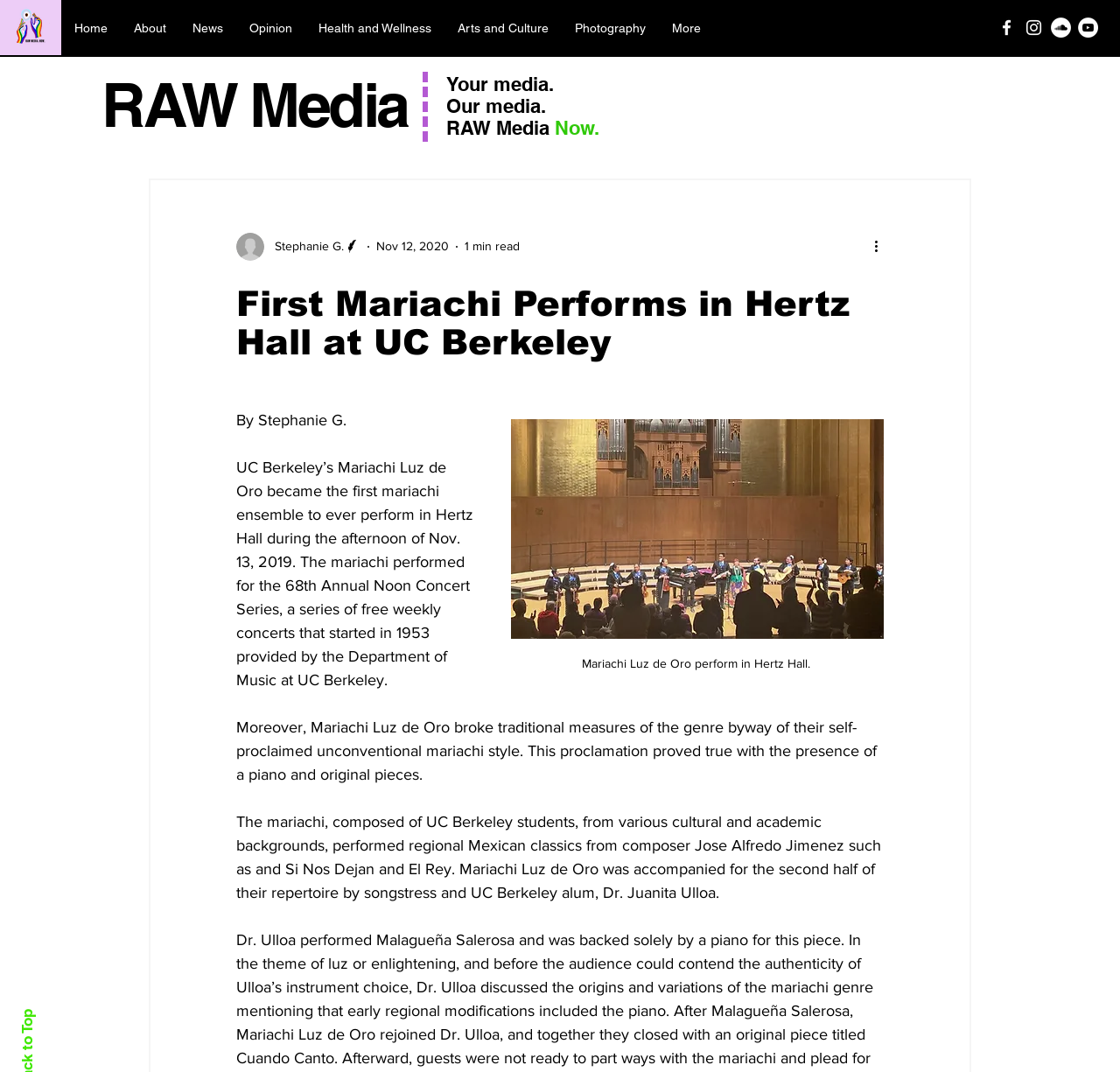Can you find the bounding box coordinates of the area I should click to execute the following instruction: "Open RAW Media"?

[0.091, 0.064, 0.364, 0.131]